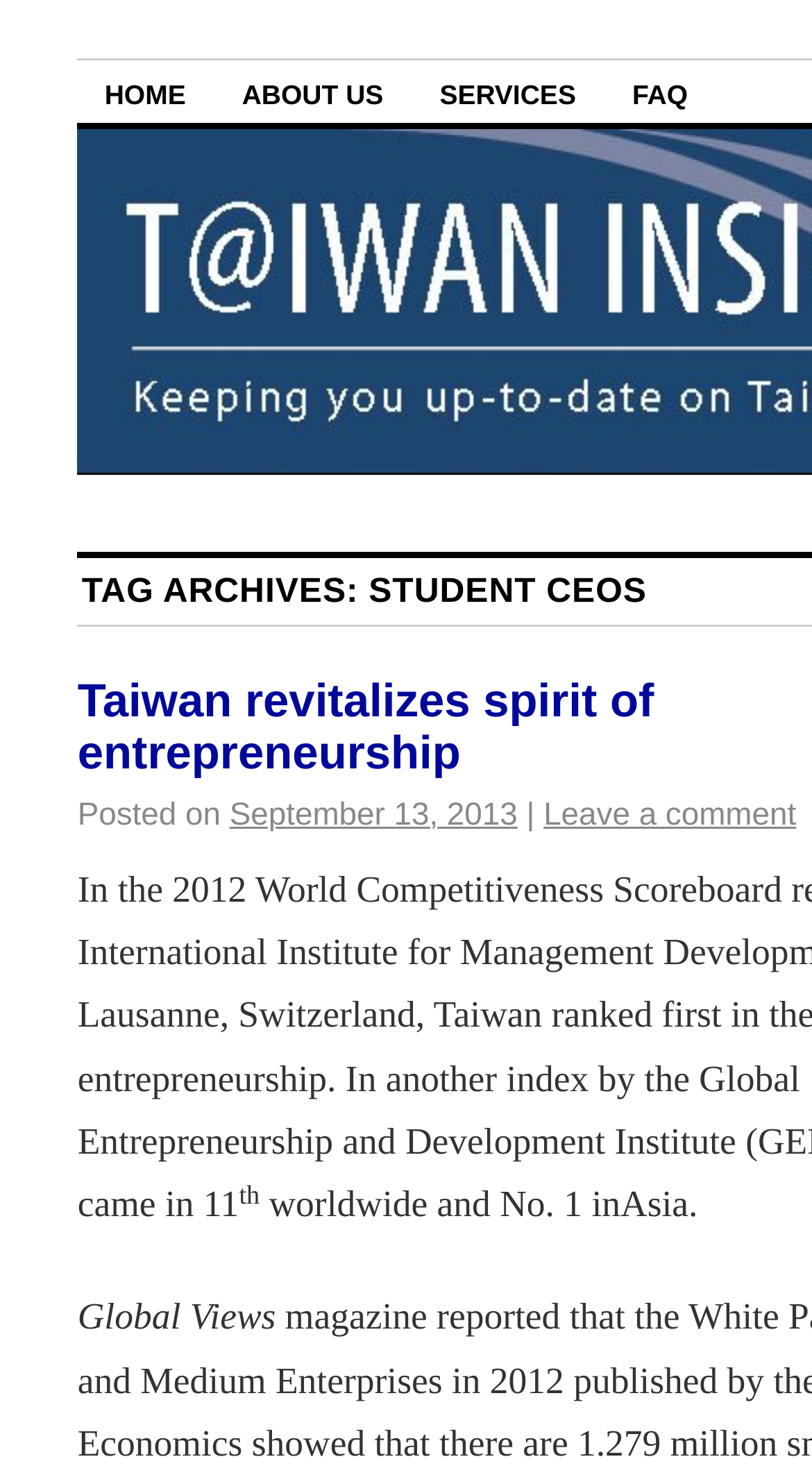What are the main navigation links?
Please provide a single word or phrase as your answer based on the screenshot.

HOME, ABOUT US, SERVICES, FAQ